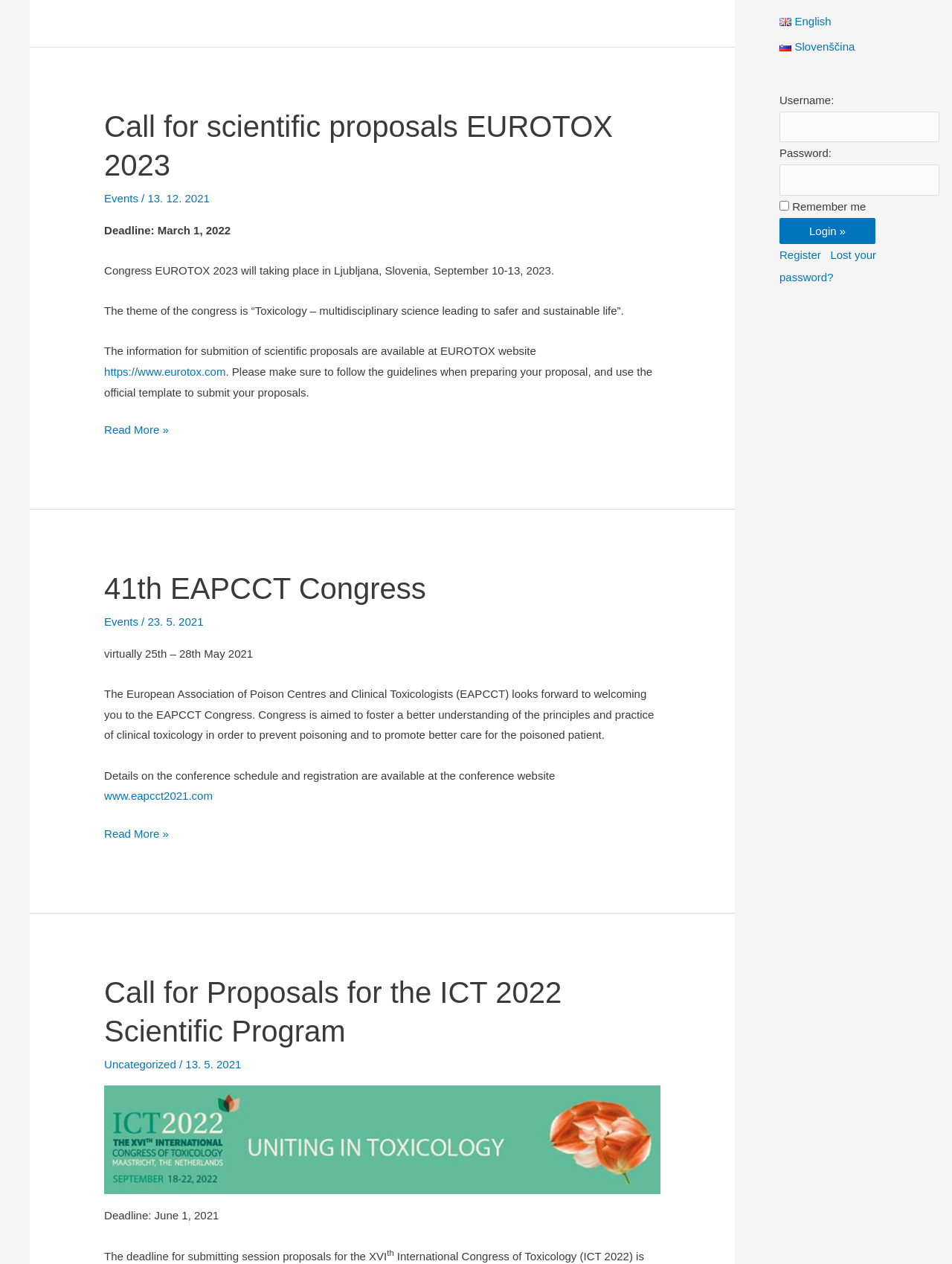Using the element description: "parent_node: Username: name="wp-submit" value="Login »"", determine the bounding box coordinates. The coordinates should be in the format [left, top, right, bottom], with values between 0 and 1.

[0.819, 0.172, 0.92, 0.193]